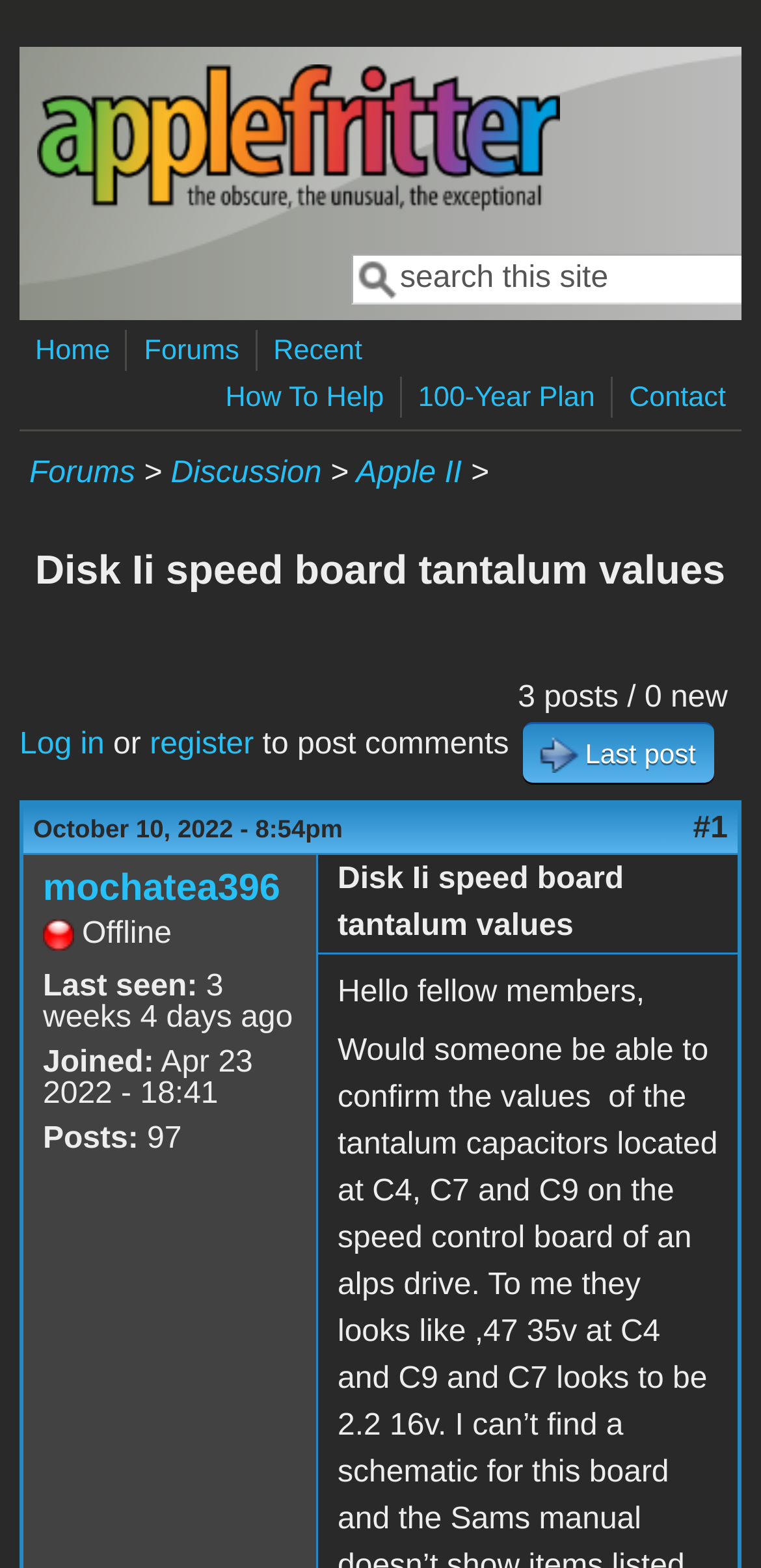Using the given description, provide the bounding box coordinates formatted as (top-left x, top-left y, bottom-right x, bottom-right y), with all values being floating point numbers between 0 and 1. Description: Forums

[0.179, 0.212, 0.325, 0.237]